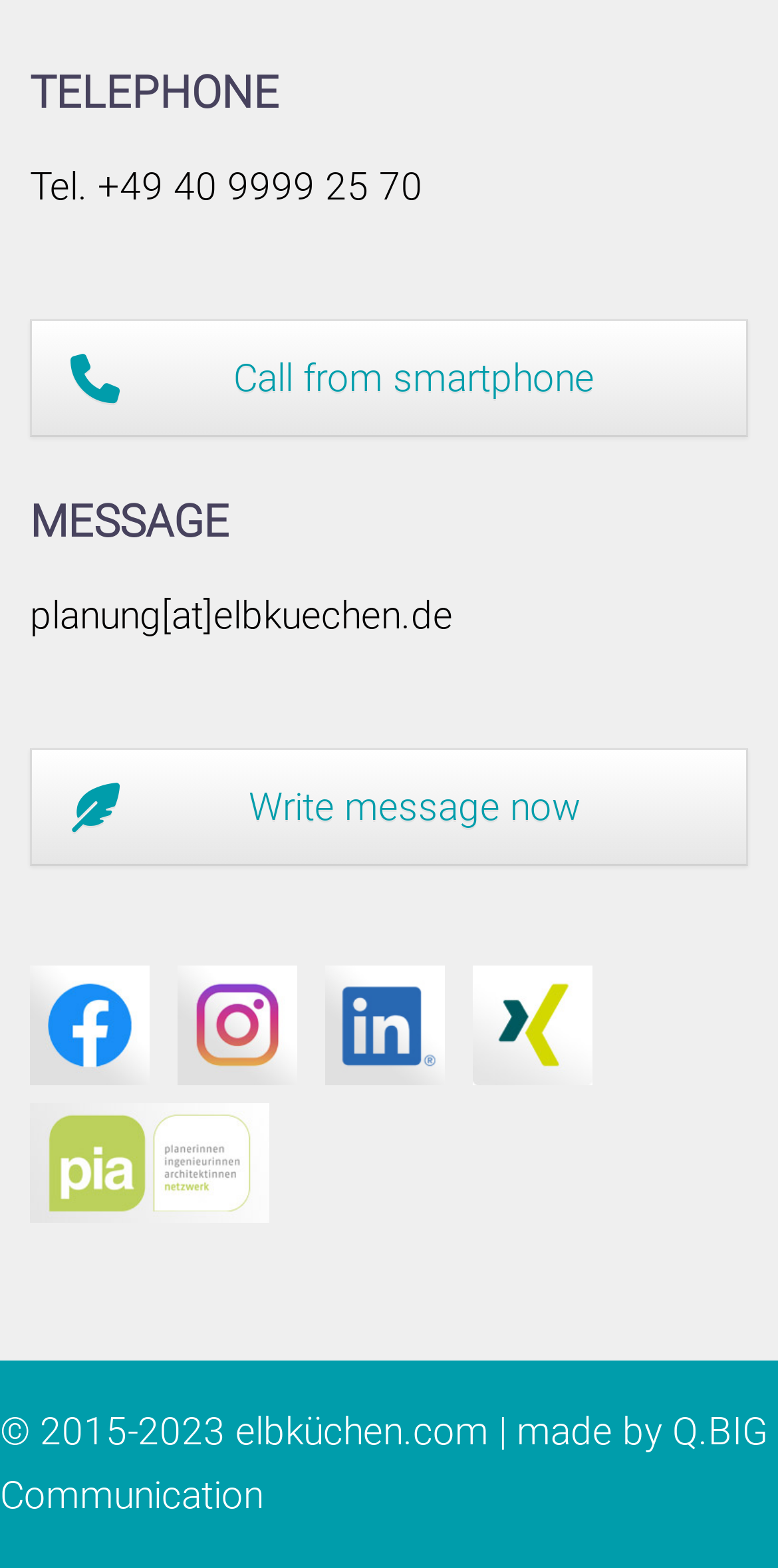Identify the bounding box coordinates necessary to click and complete the given instruction: "Visit Facebook page".

[0.038, 0.616, 0.192, 0.692]